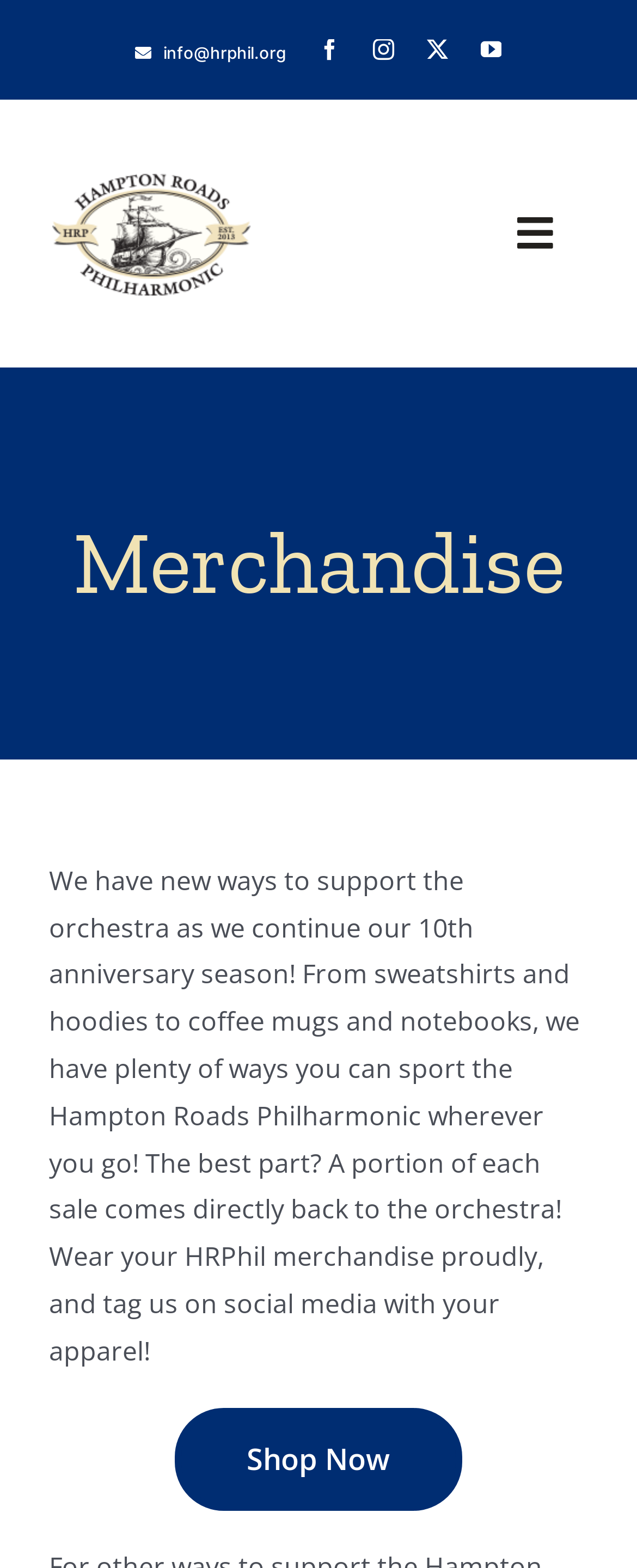What is the call to action?
Kindly answer the question with as much detail as you can.

I found the answer by looking at the link 'Shop Now' which is a child element of the region 'Page Title Bar'.